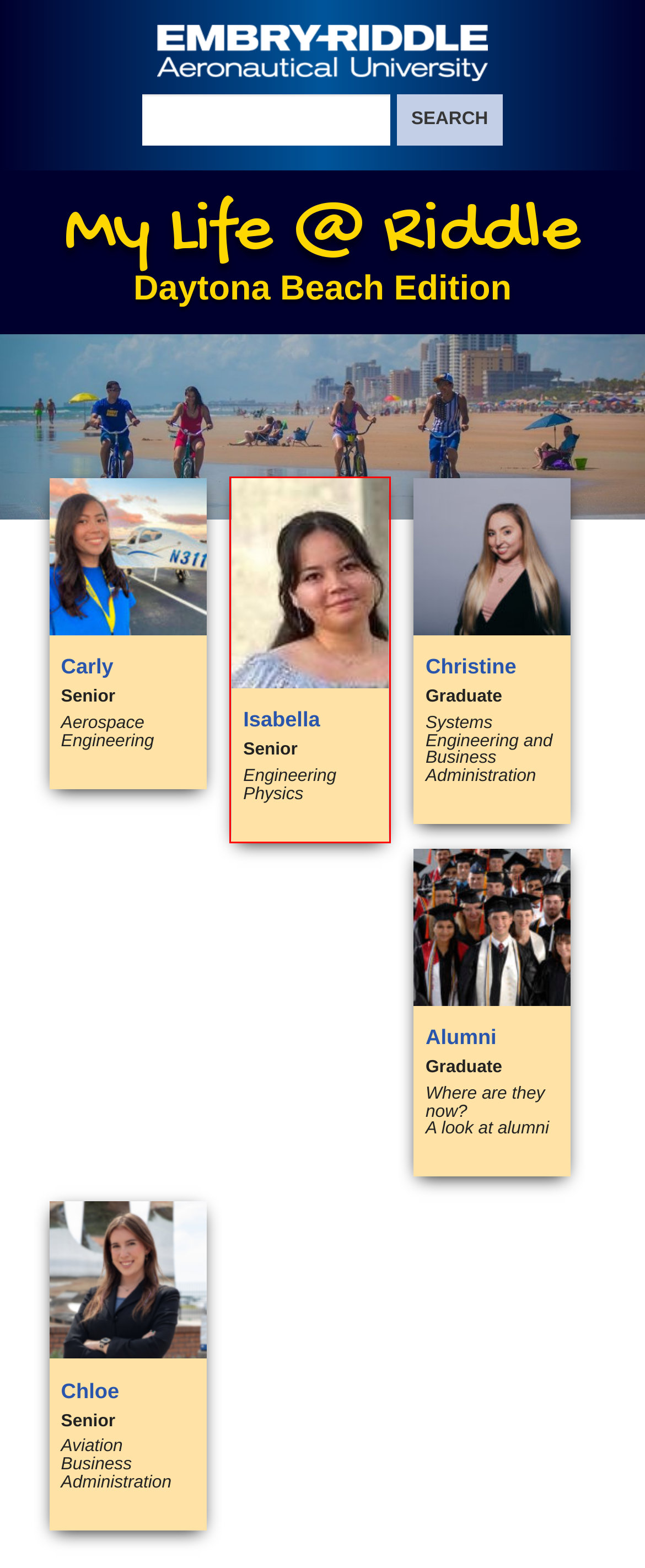Review the screenshot of a webpage that includes a red bounding box. Choose the most suitable webpage description that matches the new webpage after clicking the element within the red bounding box. Here are the candidates:
A. Embry-Riddle Aeronautical University
B. Alumni | My Life @ Riddle
C. Isabella | My Life @ Riddle
D. My Life @ Riddle | Daytona Beach Edition
E. Carly | My Life @ Riddle
F. Chloe | My Life @ Riddle
G. Christine | My Life @ Riddle
H. young female pilot | My Life @ Riddle

C